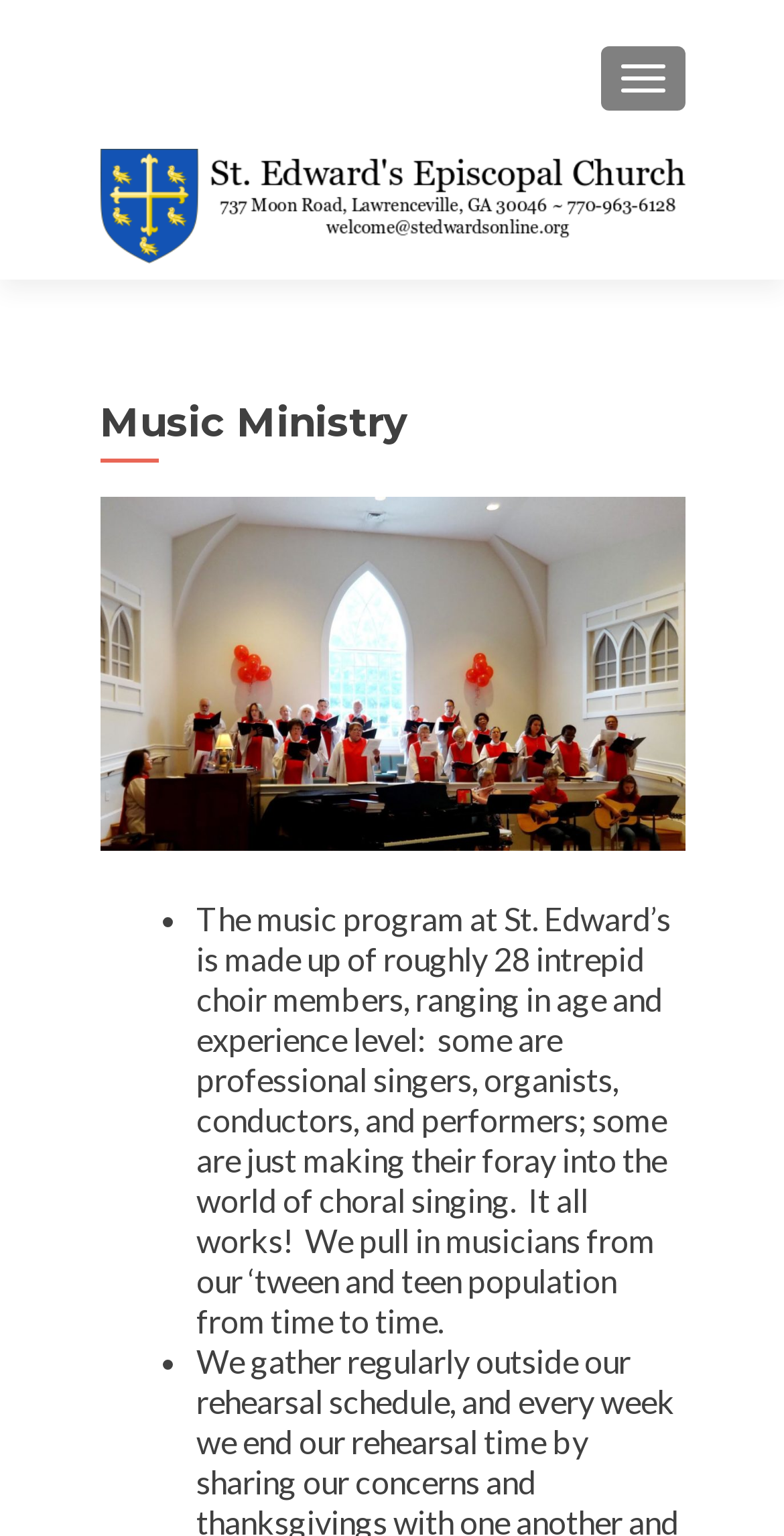What is the name of the church?
Relying on the image, give a concise answer in one word or a brief phrase.

St. Edwards Episcopal Church